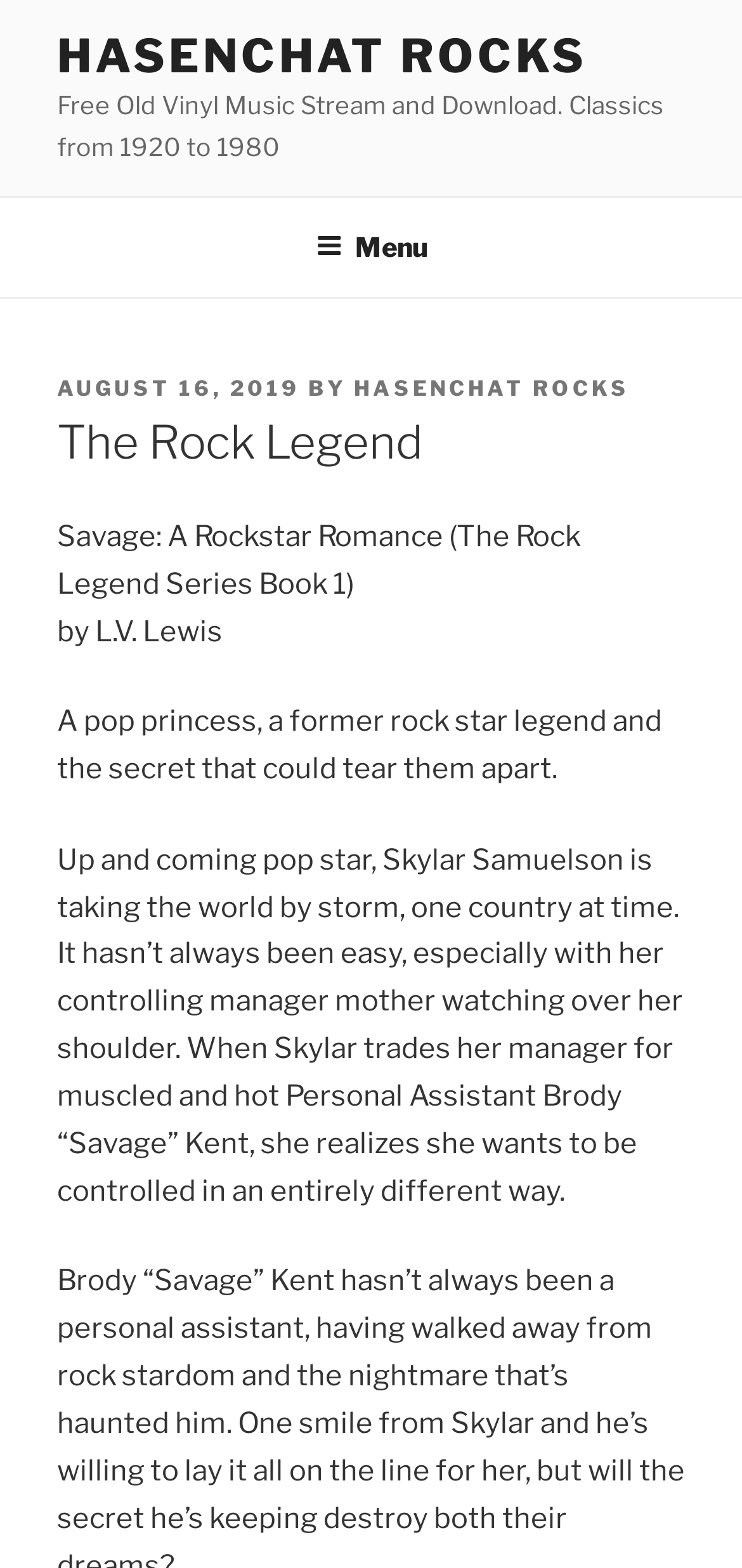Give a detailed explanation of the elements present on the webpage.

The webpage is about a book titled "Savage: A Rockstar Romance (The Rock Legend Series Book 1)" by L.V. Lewis. At the top of the page, there is a link to "HASENCHAT ROCKS" and a static text describing the website as a platform for streaming and downloading old vinyl music from 1920 to 1980. 

Below this section, there is a top menu navigation bar that spans the entire width of the page. Within this menu, there is a button labeled "Menu" that, when expanded, reveals a dropdown menu. 

In the main content area, there is a header section that displays the title "The Rock Legend" in a prominent font. Below this title, there is a section that displays the book's details, including the title, author, and a brief summary. The title "Savage: A Rockstar Romance (The Rock Legend Series Book 1)" is followed by the author's name "L.V. Lewis" and a brief summary of the book's plot. 

The book's summary is divided into two paragraphs. The first paragraph describes the main character, Skylar Samuelson, a pop star who is taking the world by storm. The second paragraph delves deeper into Skylar's life, mentioning her controlling manager mother and her desire to be controlled in a different way by her new personal assistant, Brody "Savage" Kent.